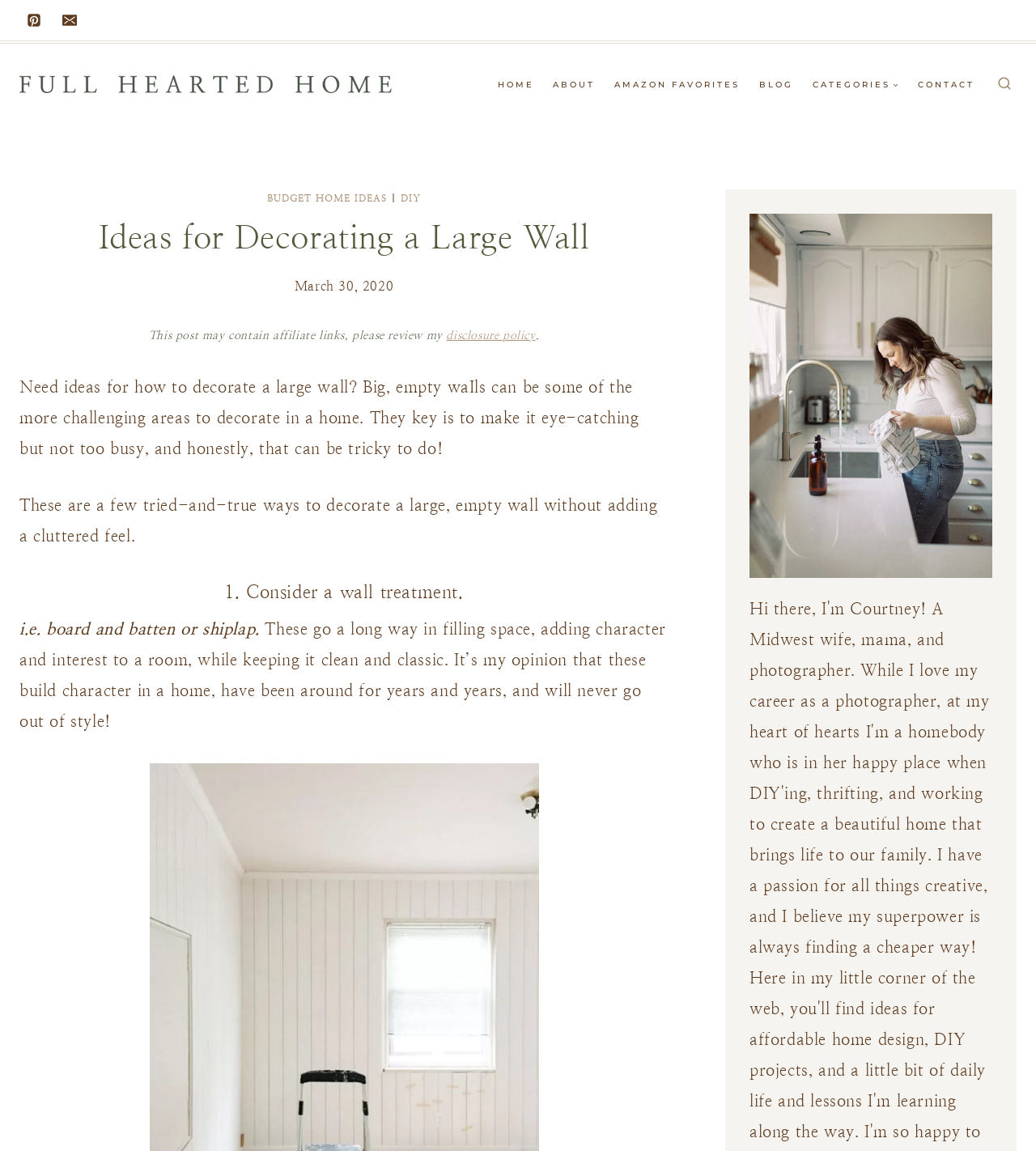Please identify the bounding box coordinates of the clickable area that will allow you to execute the instruction: "Go to HOME page".

[0.471, 0.059, 0.525, 0.087]